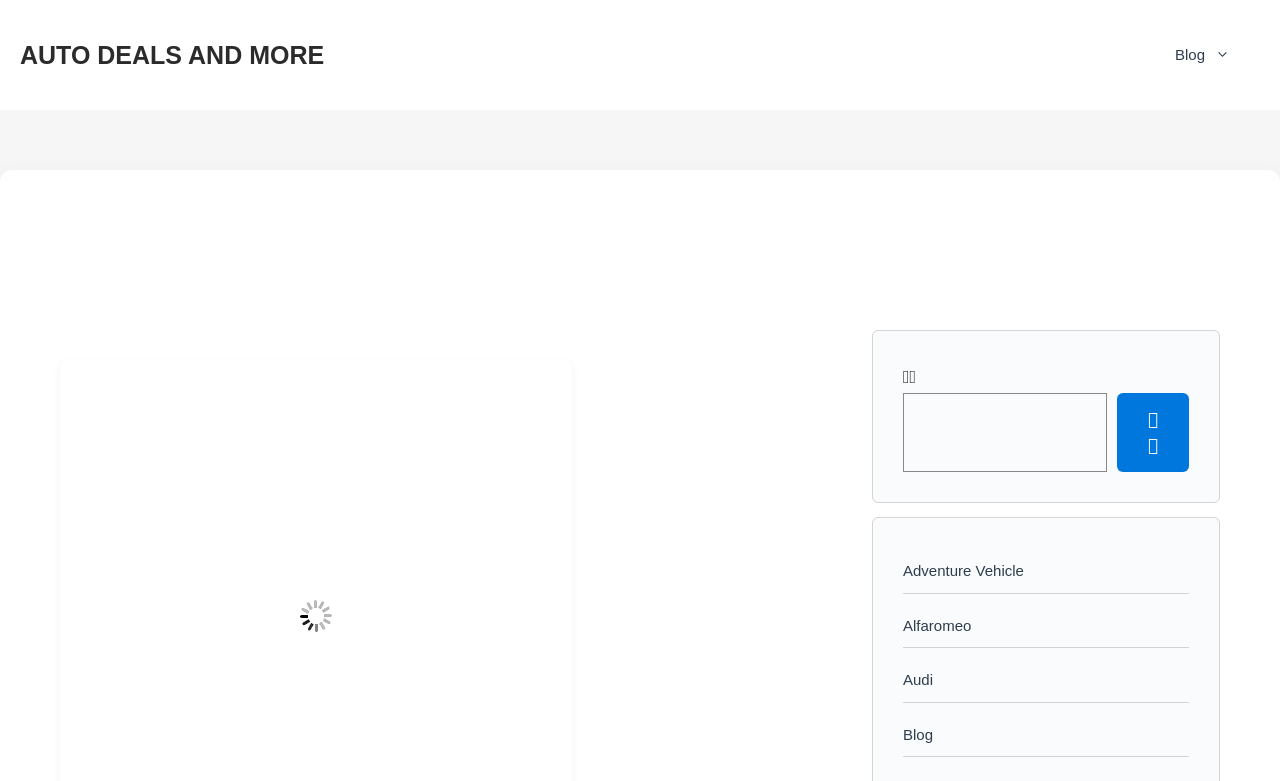Summarize the webpage with intricate details.

This webpage is a guide to understanding lorry gear systems, with a focus on boosting operational efficiency. At the top of the page, there is a banner with the site's name, accompanied by a link to "AUTO DEALS AND MORE" on the left and a primary navigation menu on the right, which includes a link to the "Blog" section.

Below the banner, the page is divided into two main sections. On the left, there is a complementary section that takes up about two-thirds of the page's width. This section contains a search bar with a "검색" (search) button, as well as several links to different car brands, including "Adventure Vehicle", "Alfaromeo", "Audi", and "Blog".

On the right side of the page, there is a main content area with a title "5 Unraveled Facts About Lorry Gear Systems: The Ultimate Guide". The content of this section is not specified in the accessibility tree, but based on the meta description, it likely includes information about the structure, functionality, upkeep, and more of lorry gear systems.